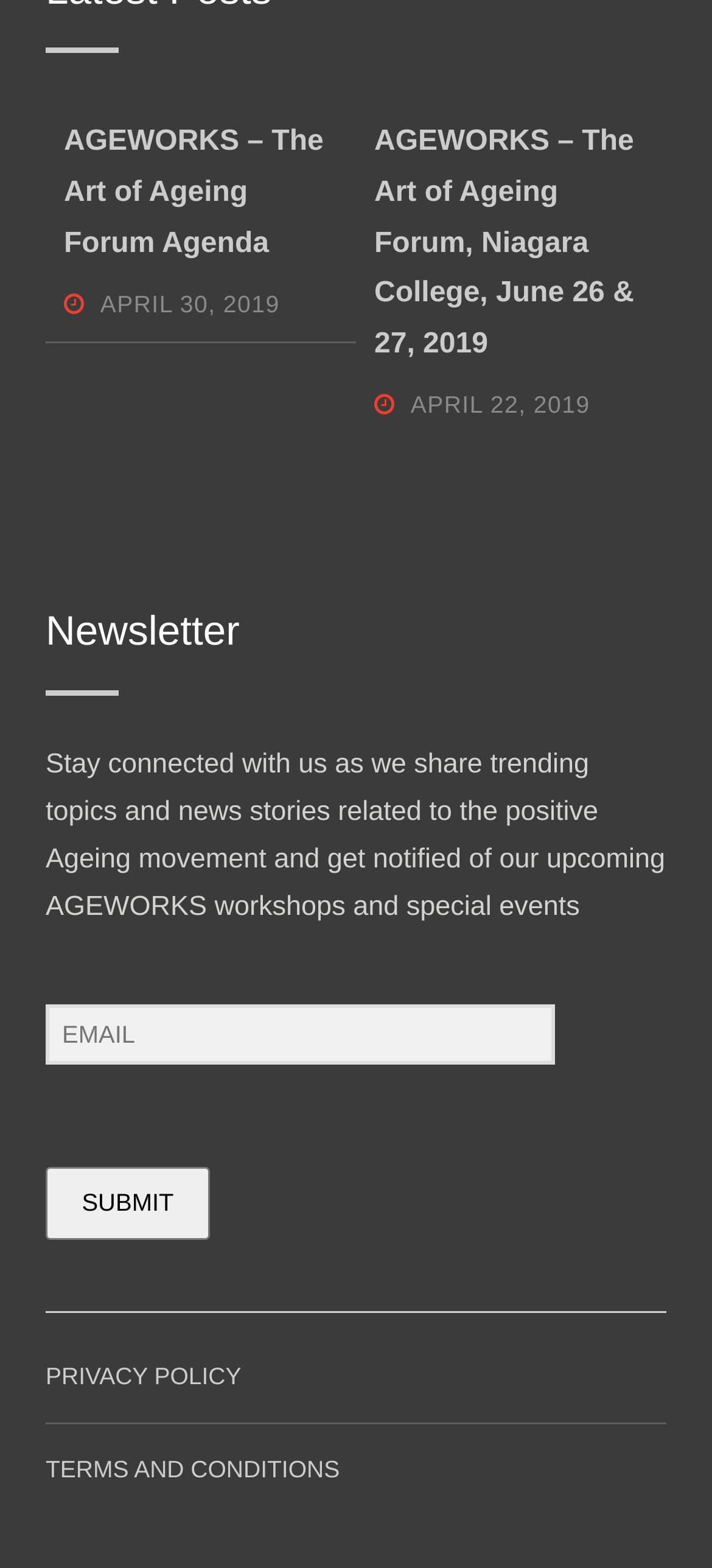Given the element description Terms and Conditions, identify the bounding box coordinates for the UI element on the webpage screenshot. The format should be (top-left x, top-left y, bottom-right x, bottom-right y), with values between 0 and 1.

[0.064, 0.928, 0.477, 0.945]